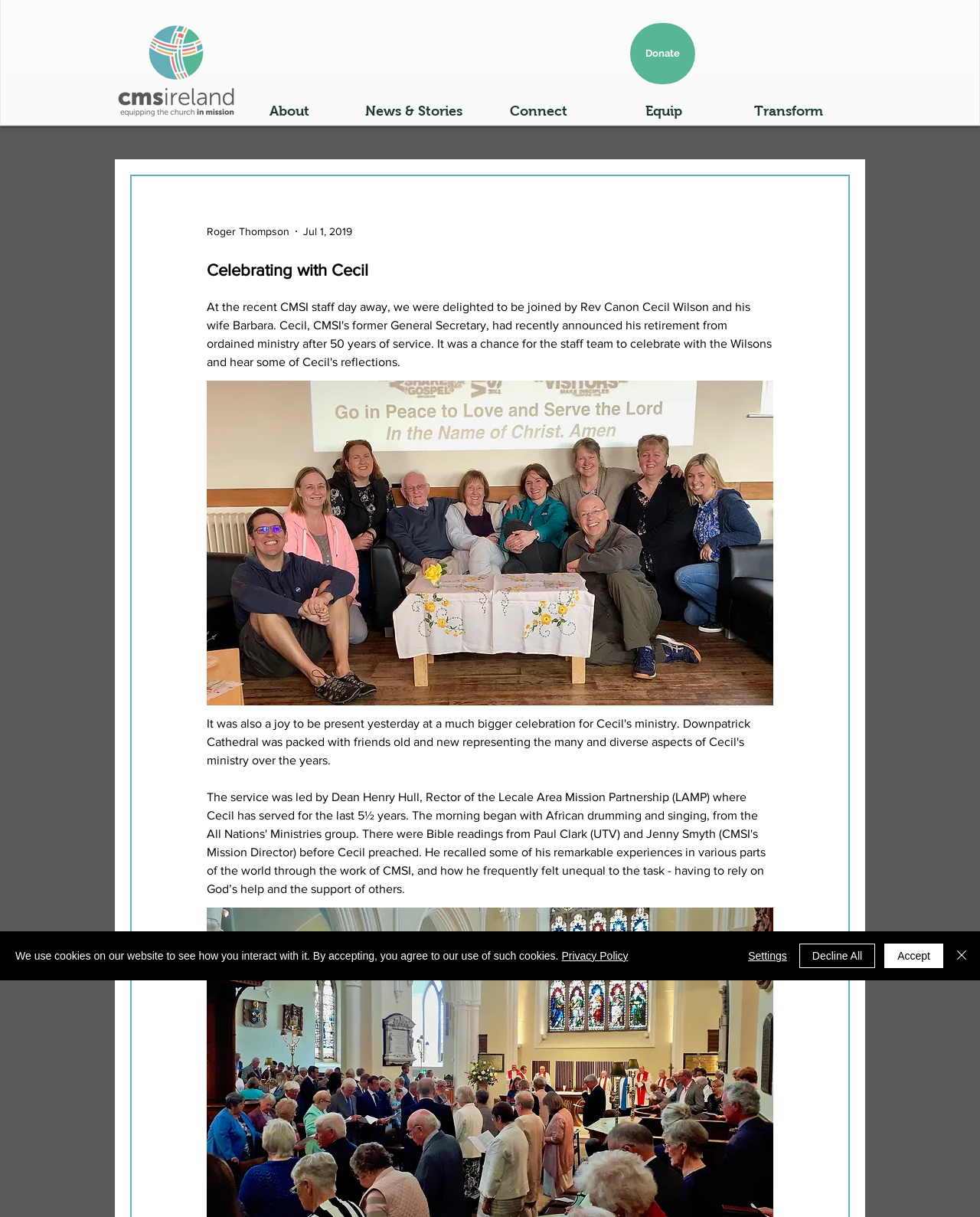What is the logo of this website?
Provide a comprehensive and detailed answer to the question.

The logo is located at the top left corner of the webpage, and it is a black type logo with the text 'CMSI' in it.